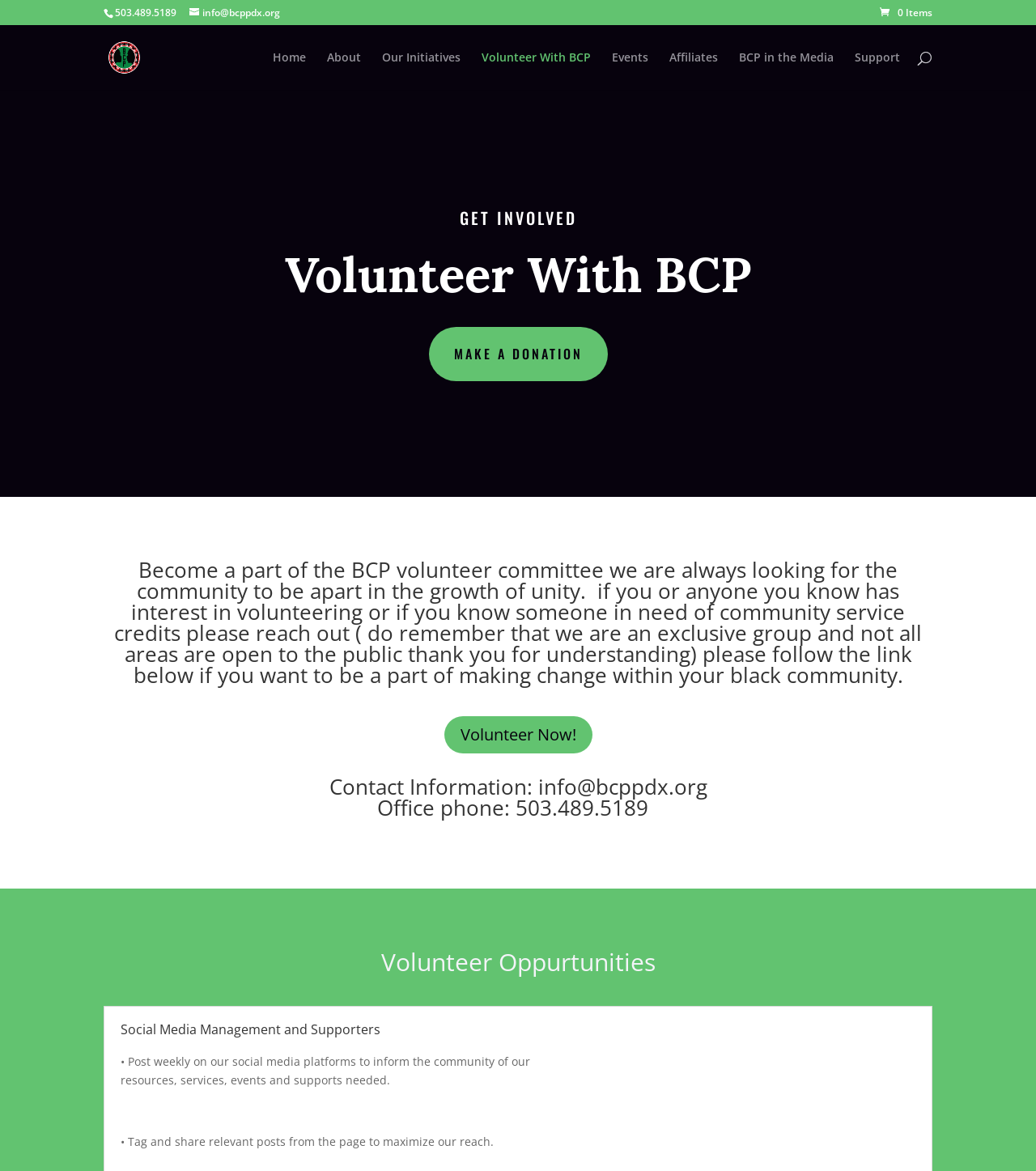Find and provide the bounding box coordinates for the UI element described here: "BCP in the Media". The coordinates should be given as four float numbers between 0 and 1: [left, top, right, bottom].

[0.713, 0.044, 0.805, 0.077]